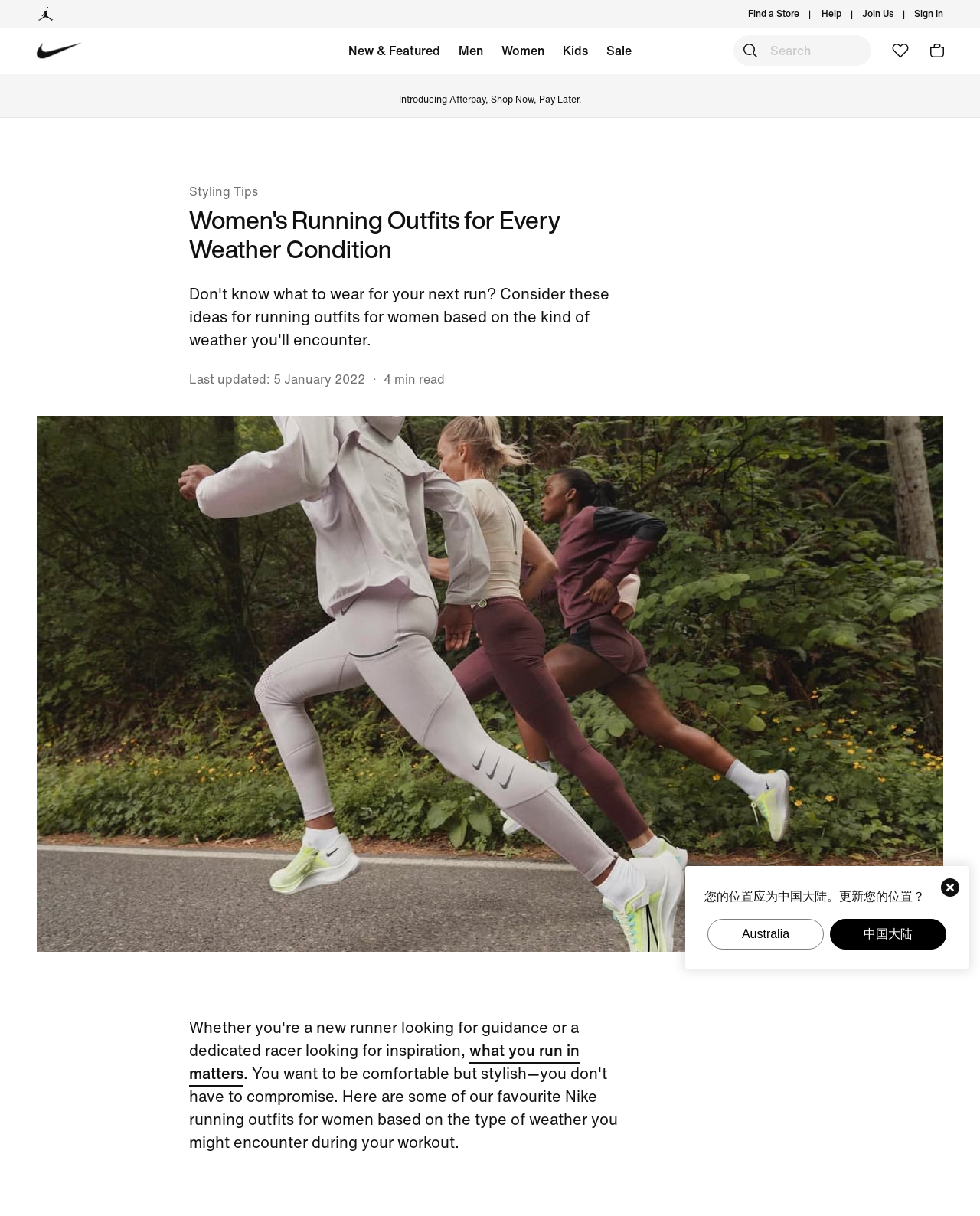Identify the bounding box coordinates of the section to be clicked to complete the task described by the following instruction: "Search for products". The coordinates should be four float numbers between 0 and 1, formatted as [left, top, right, bottom].

[0.748, 0.029, 0.889, 0.054]